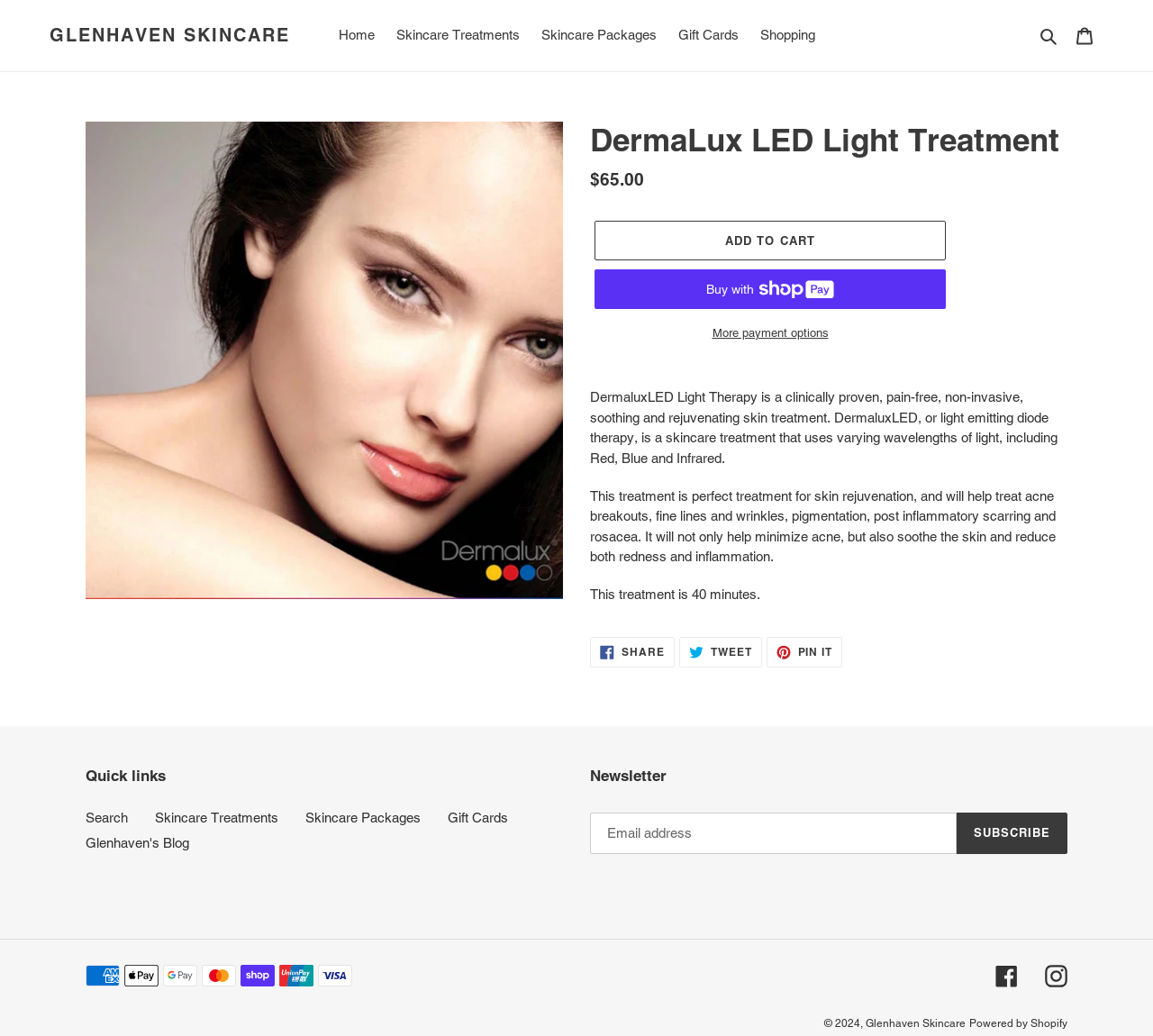What is the duration of the DermaLux LED Light Treatment?
Respond with a short answer, either a single word or a phrase, based on the image.

40 minutes